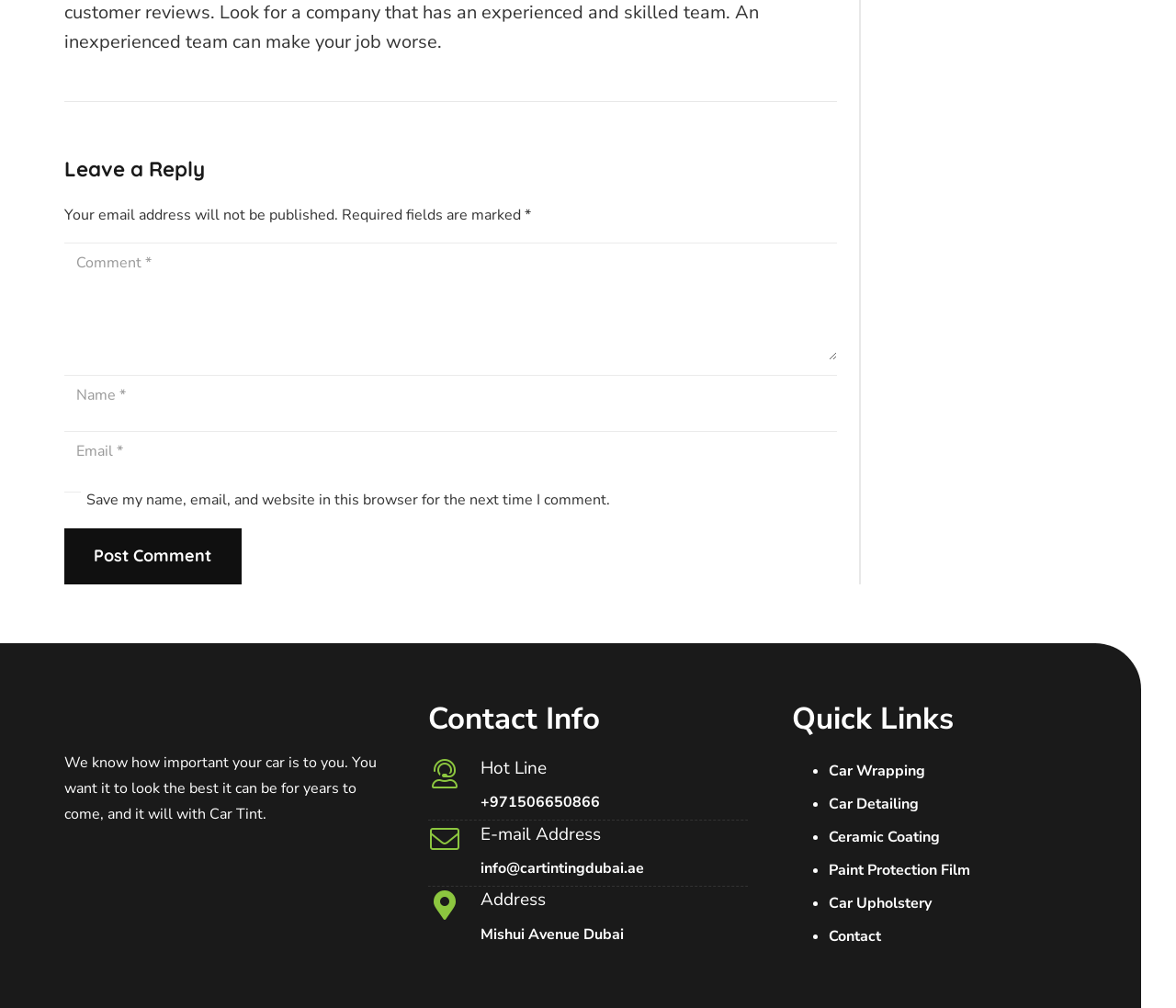What is the name of the street where the company is located?
Please give a detailed and elaborate answer to the question.

The company's address is listed at the bottom of the webpage, which includes the street name 'Mishui Avenue'.